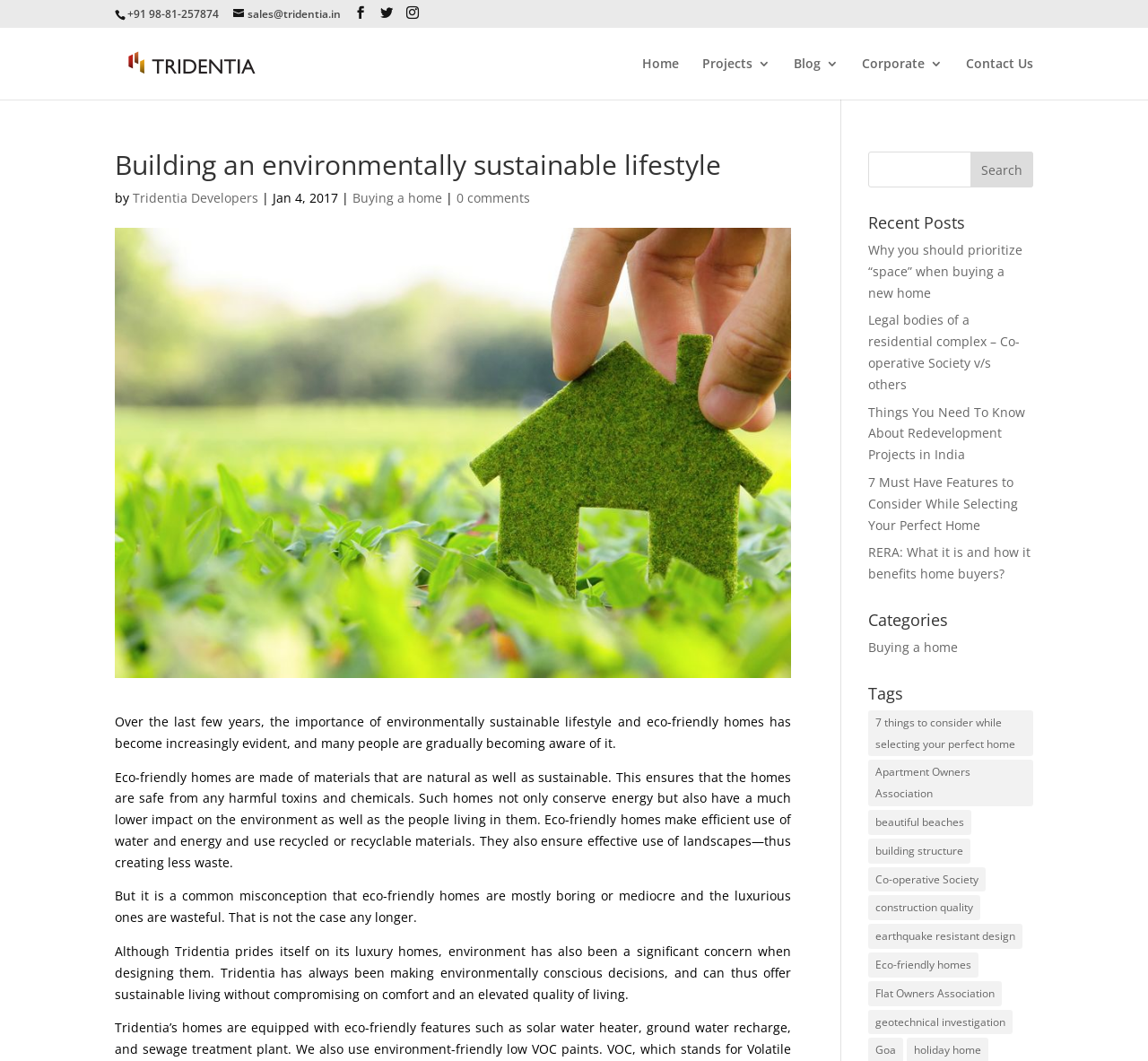Locate the bounding box coordinates of the element I should click to achieve the following instruction: "Click the EVENT CALENDAR link".

None